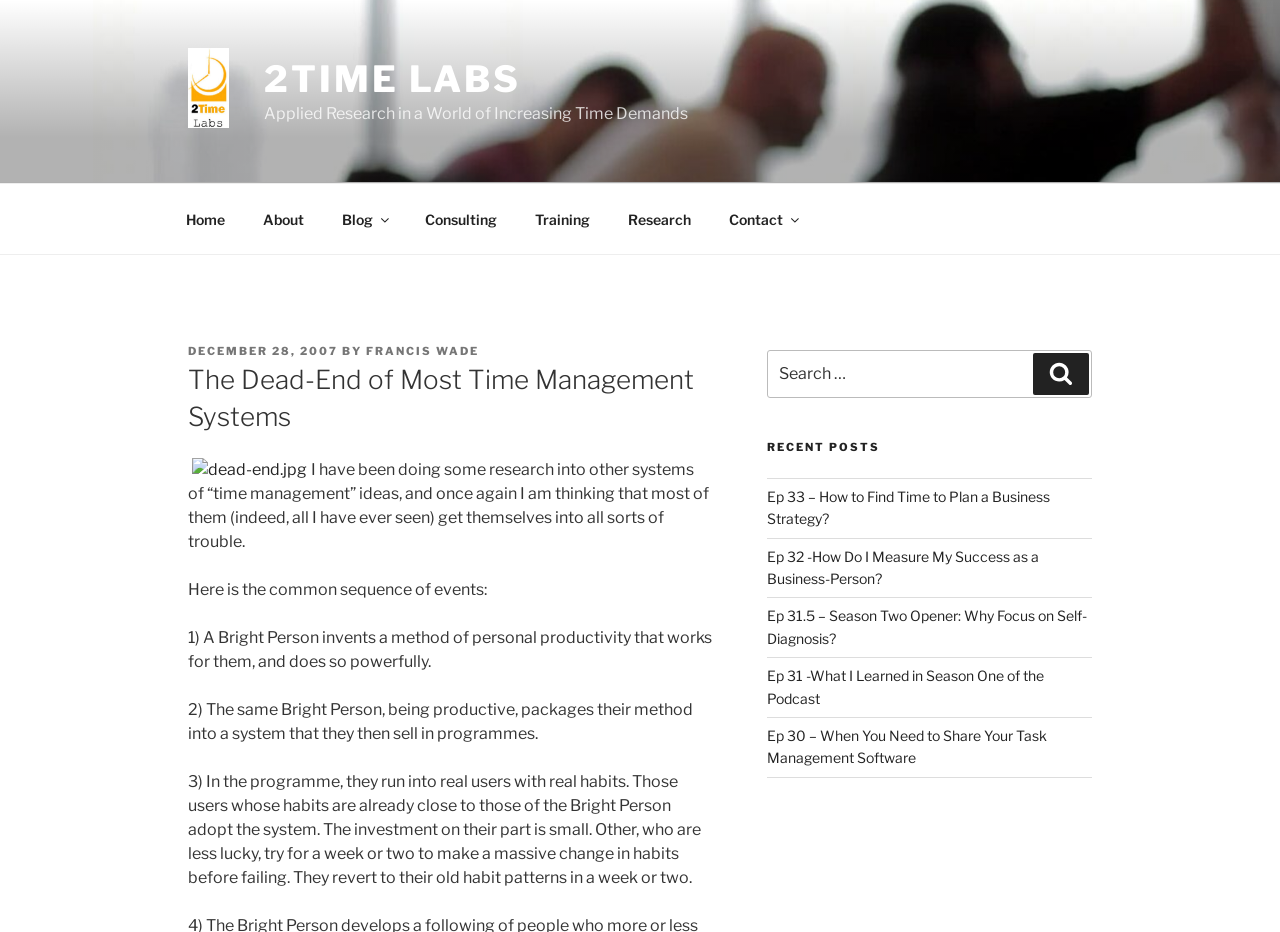Please identify the bounding box coordinates of the element's region that needs to be clicked to fulfill the following instruction: "Search for a post". The bounding box coordinates should consist of four float numbers between 0 and 1, i.e., [left, top, right, bottom].

[0.599, 0.376, 0.853, 0.427]